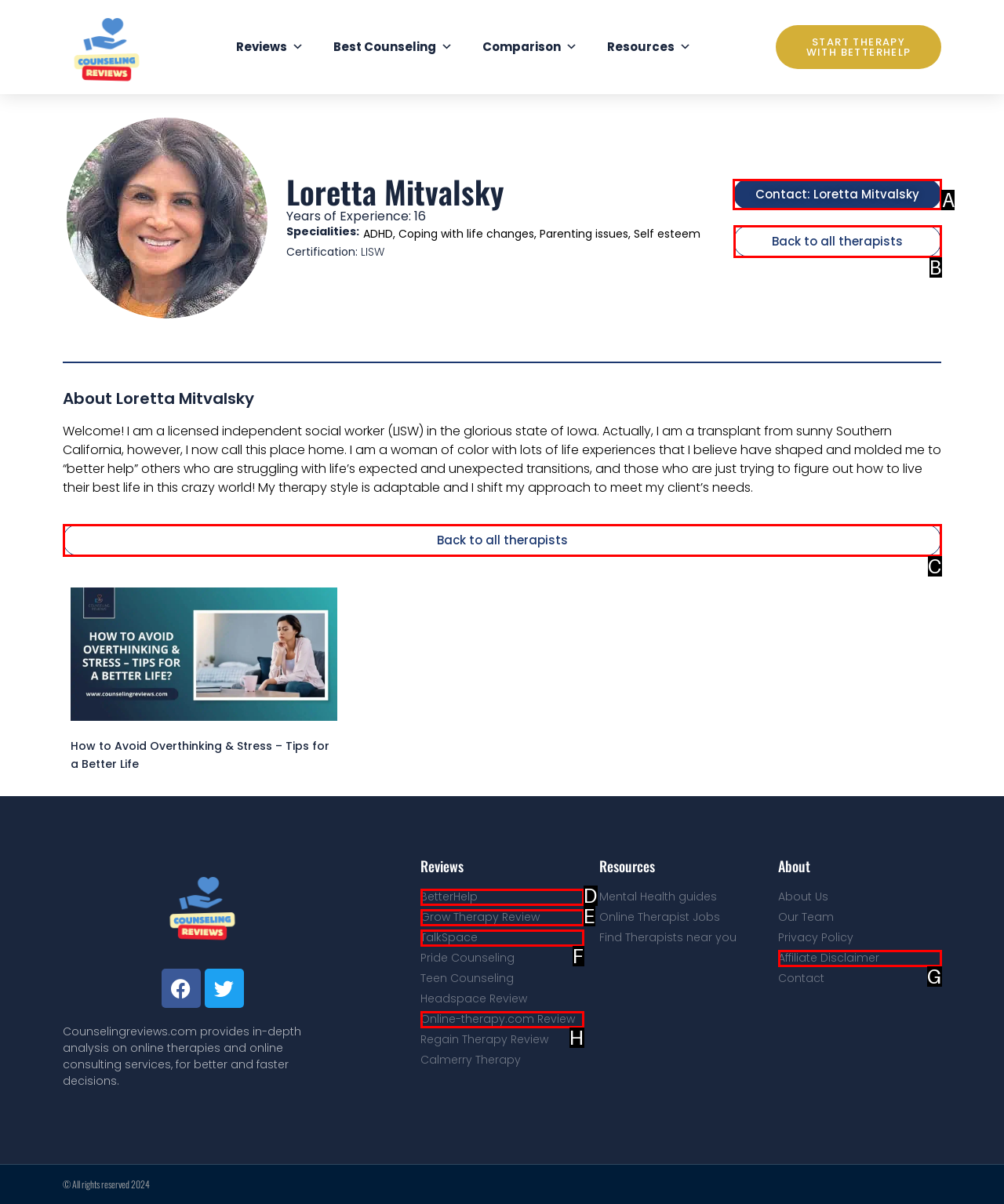Point out the letter of the HTML element you should click on to execute the task: Contact Loretta Mitvalsky
Reply with the letter from the given options.

A